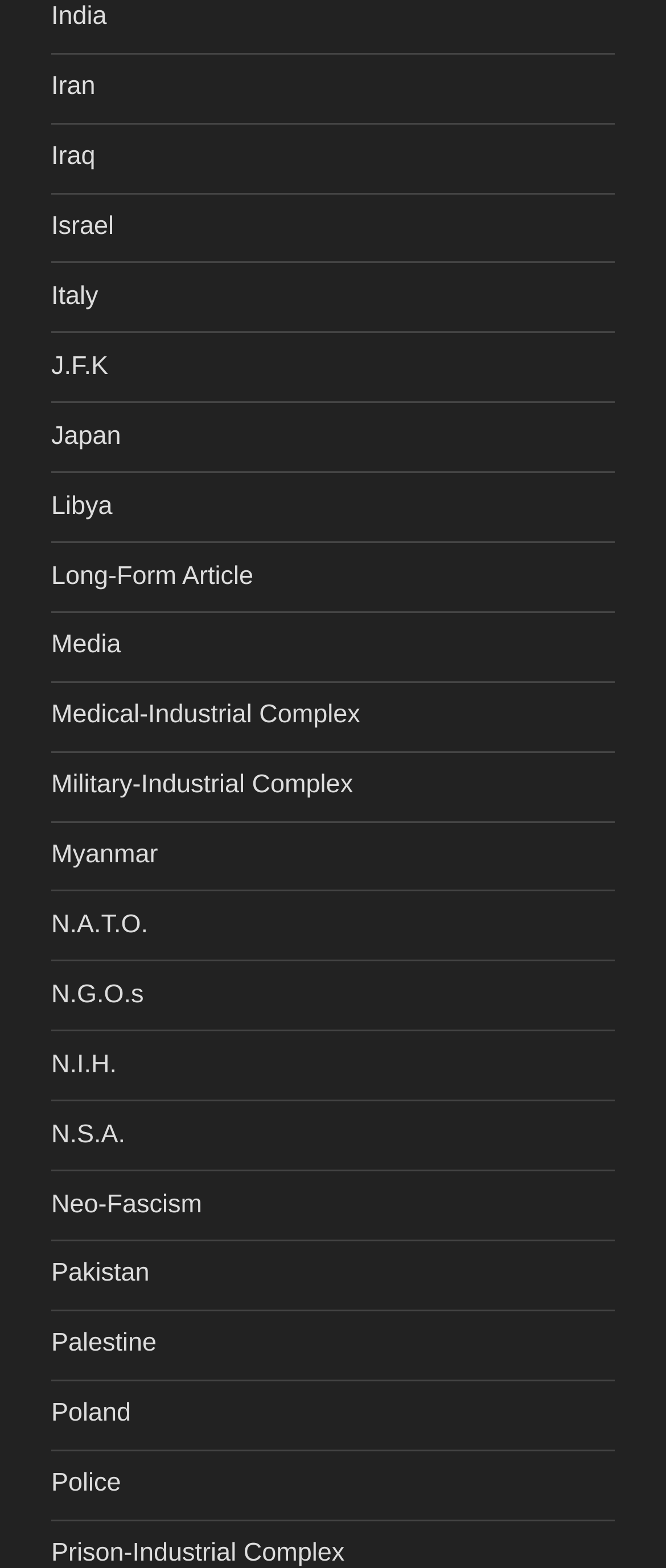Please give a concise answer to this question using a single word or phrase: 
What is the vertical position of the link 'Israel'?

Above 'Italy'